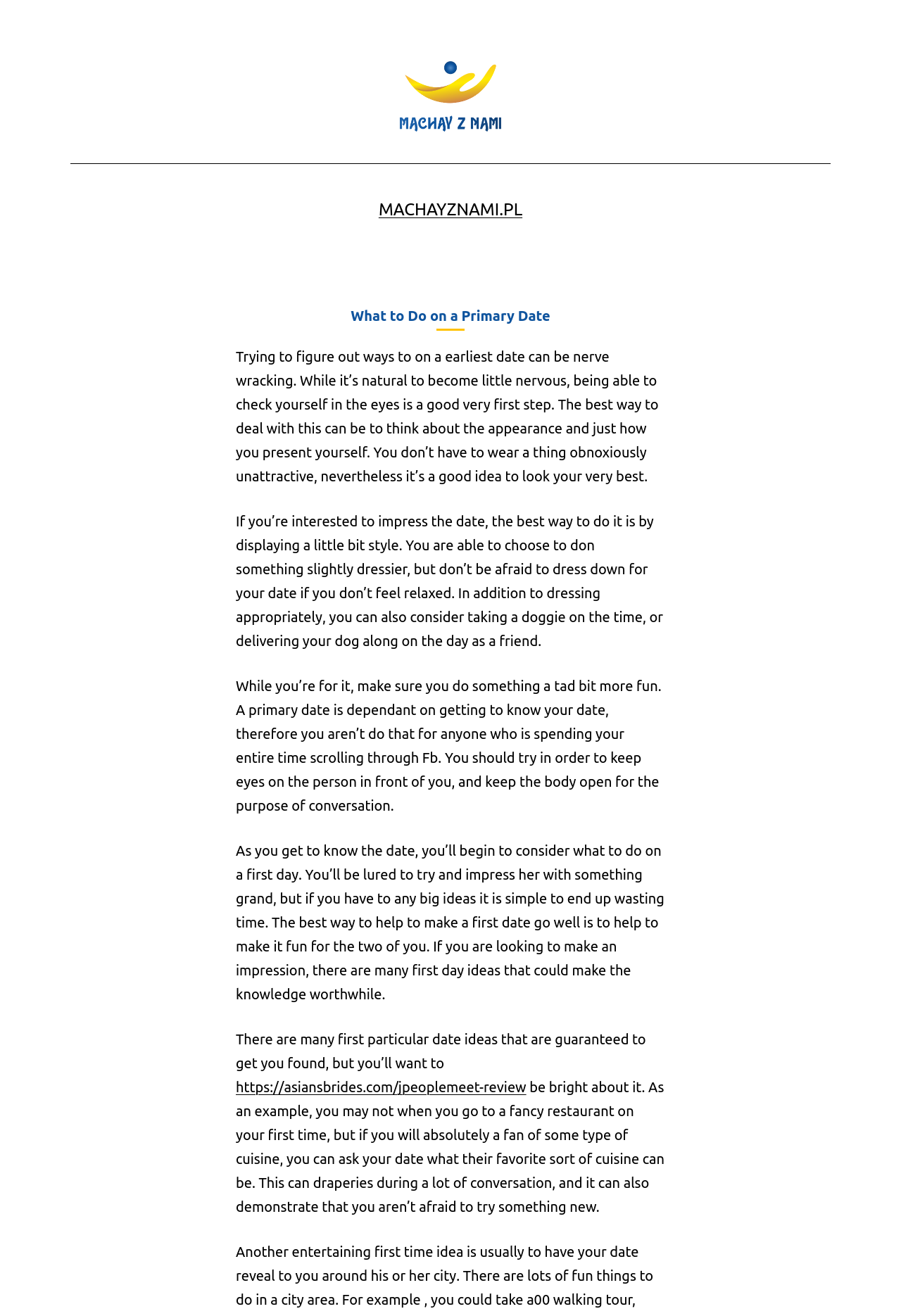Please identify the primary heading on the webpage and return its text.

What to Do on a Primary Date